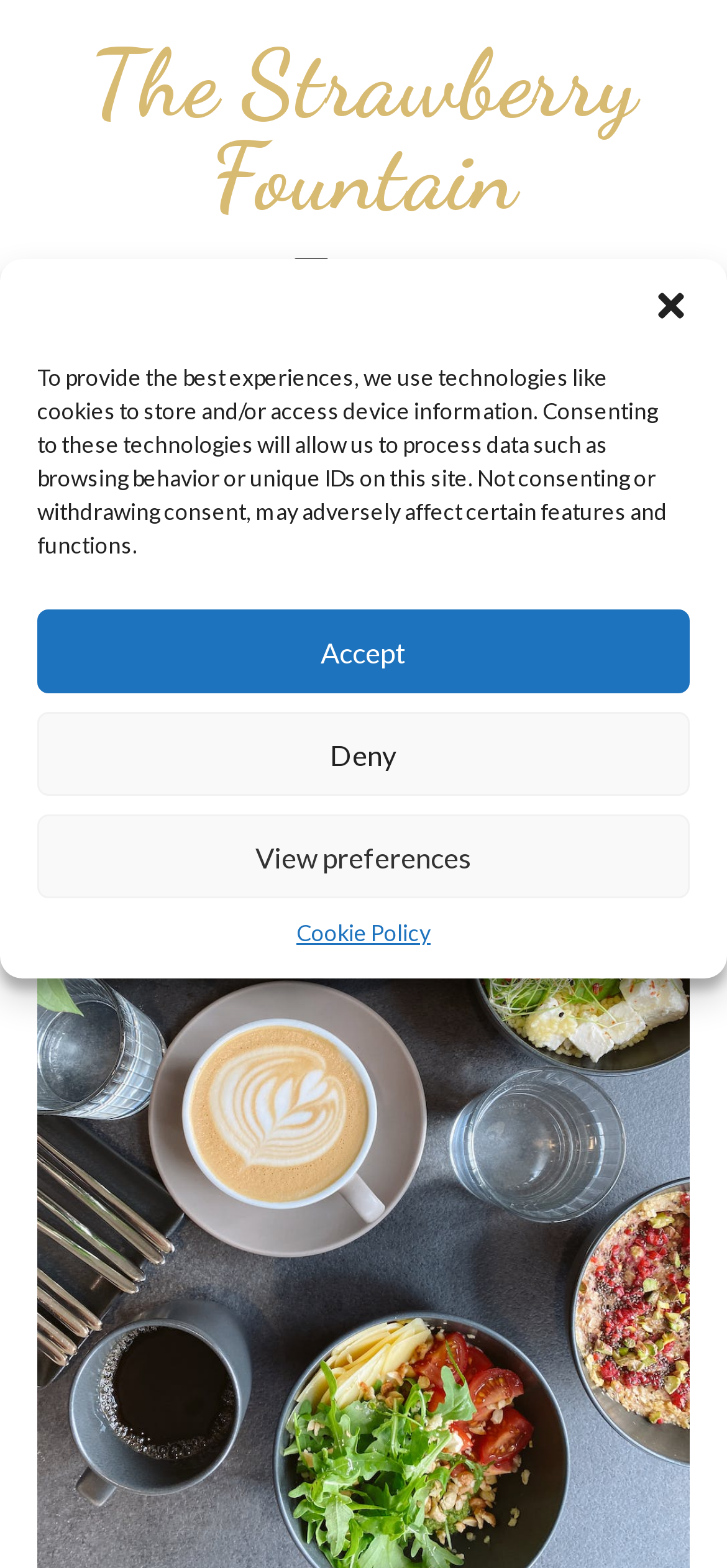Is the 'Site' banner at the top of the webpage? Look at the image and give a one-word or short phrase answer.

Yes